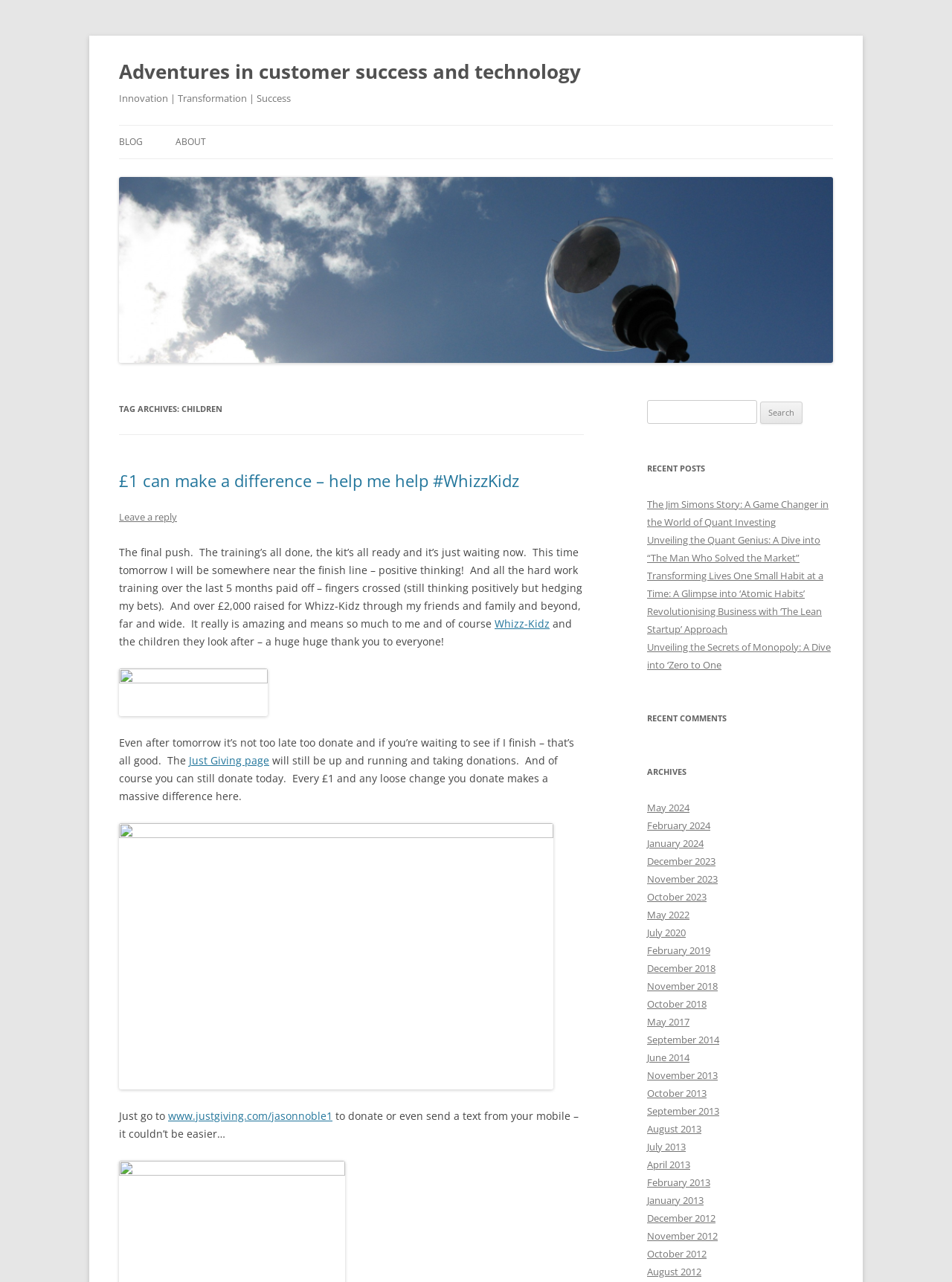What is the title of the first blog post?
Can you offer a detailed and complete answer to this question?

I found the title of the first blog post by looking at the heading 'TAG ARCHIVES: CHILDREN' and then the heading '£1 can make a difference – help me help #WhizzKidz' which is a link and seems to be the title of the blog post.